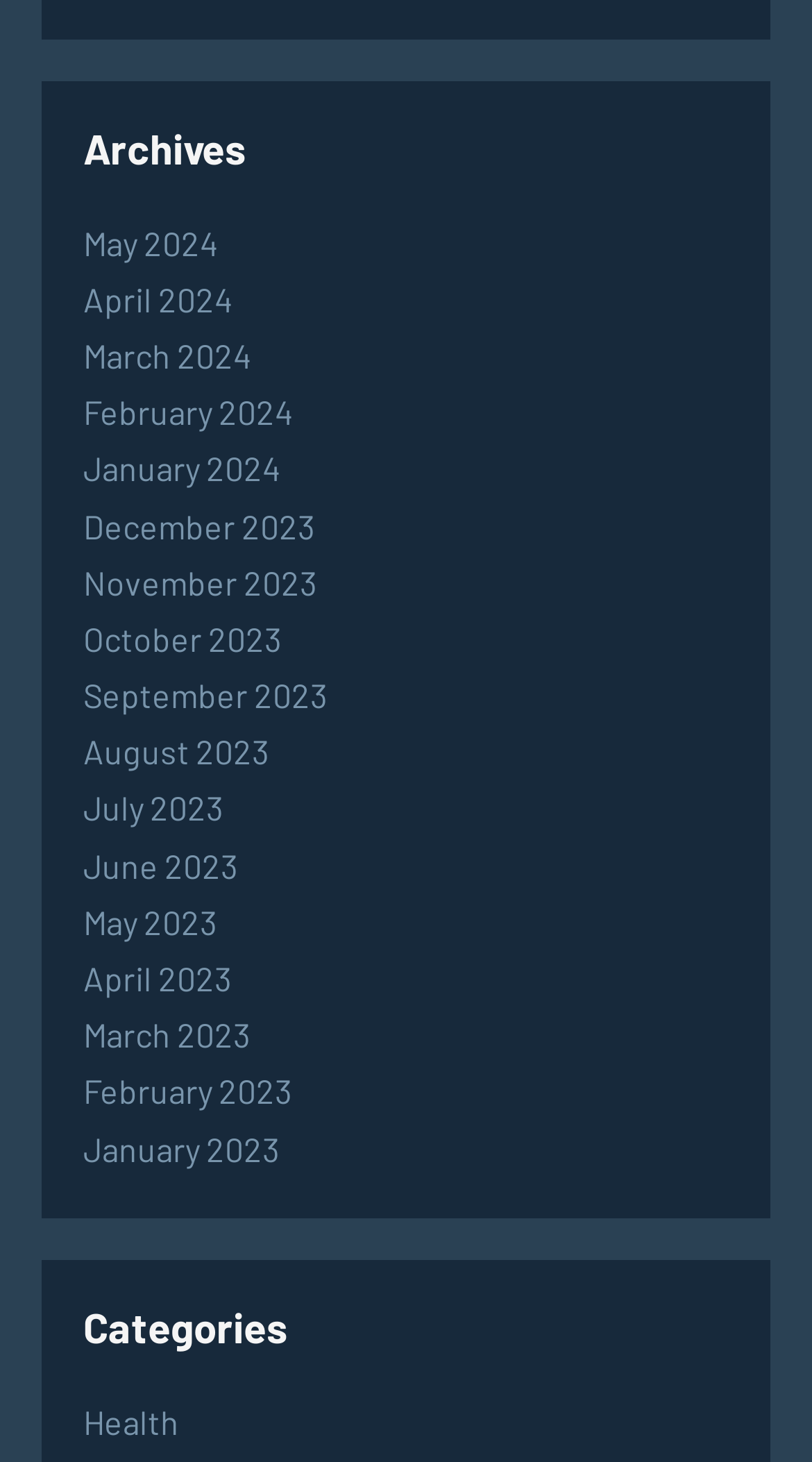From the screenshot, find the bounding box of the UI element matching this description: "April 2023". Supply the bounding box coordinates in the form [left, top, right, bottom], each a float between 0 and 1.

[0.103, 0.655, 0.285, 0.682]